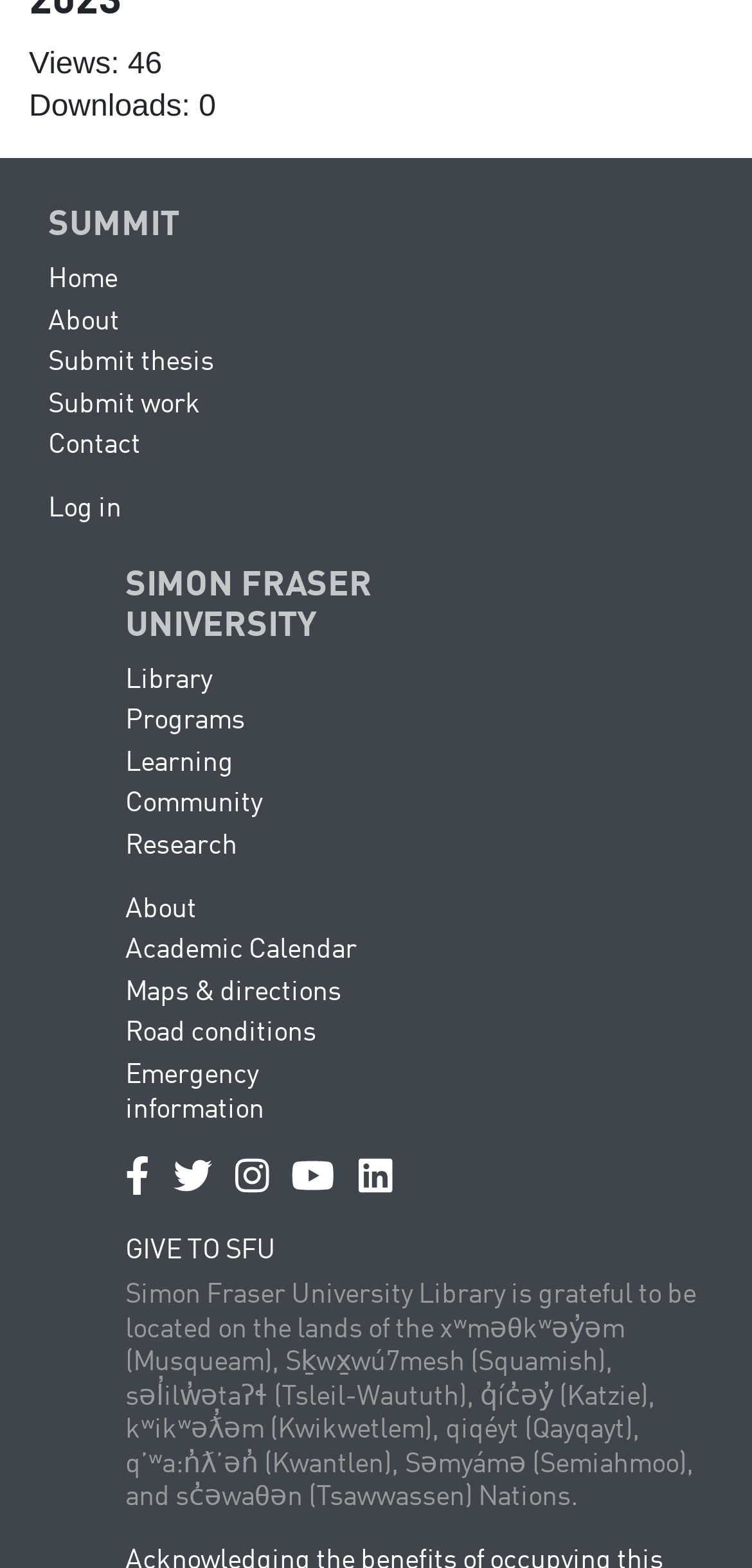Using the image as a reference, answer the following question in as much detail as possible:
What is the number of views?

I found the answer by looking at the StaticText element with the text 'Views: 46' at the top of the webpage.